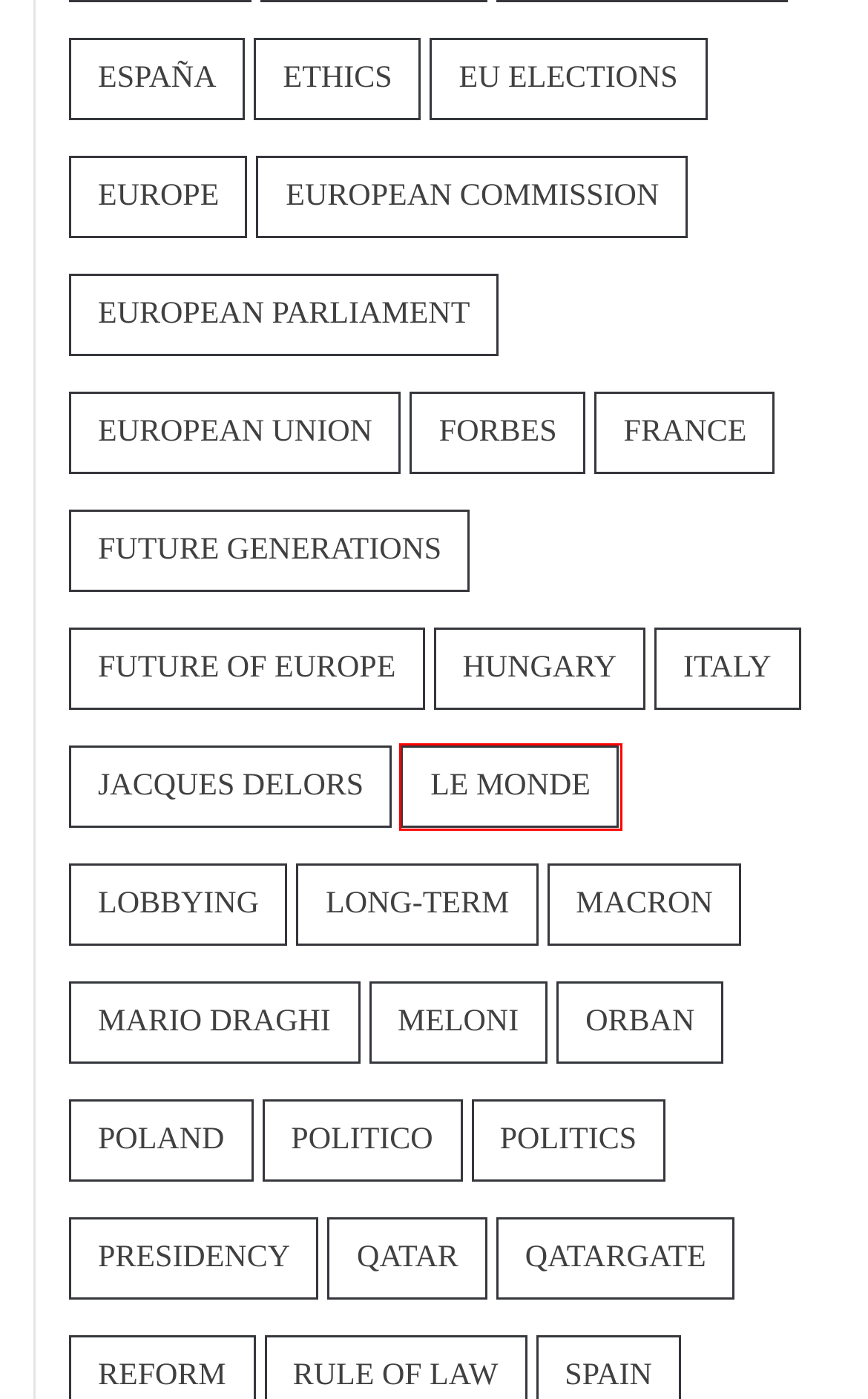A screenshot of a webpage is provided, featuring a red bounding box around a specific UI element. Identify the webpage description that most accurately reflects the new webpage after interacting with the selected element. Here are the candidates:
A. Qatargate Archives - ALBERTO ALEMANNO
B. Macron Archives - ALBERTO ALEMANNO
C. Le Monde Archives - ALBERTO ALEMANNO
D. ethics Archives - ALBERTO ALEMANNO
E. Poland Archives - ALBERTO ALEMANNO
F. European Union Archives - ALBERTO ALEMANNO
G. Future Generations Archives - ALBERTO ALEMANNO
H. EU elections Archives - ALBERTO ALEMANNO

C